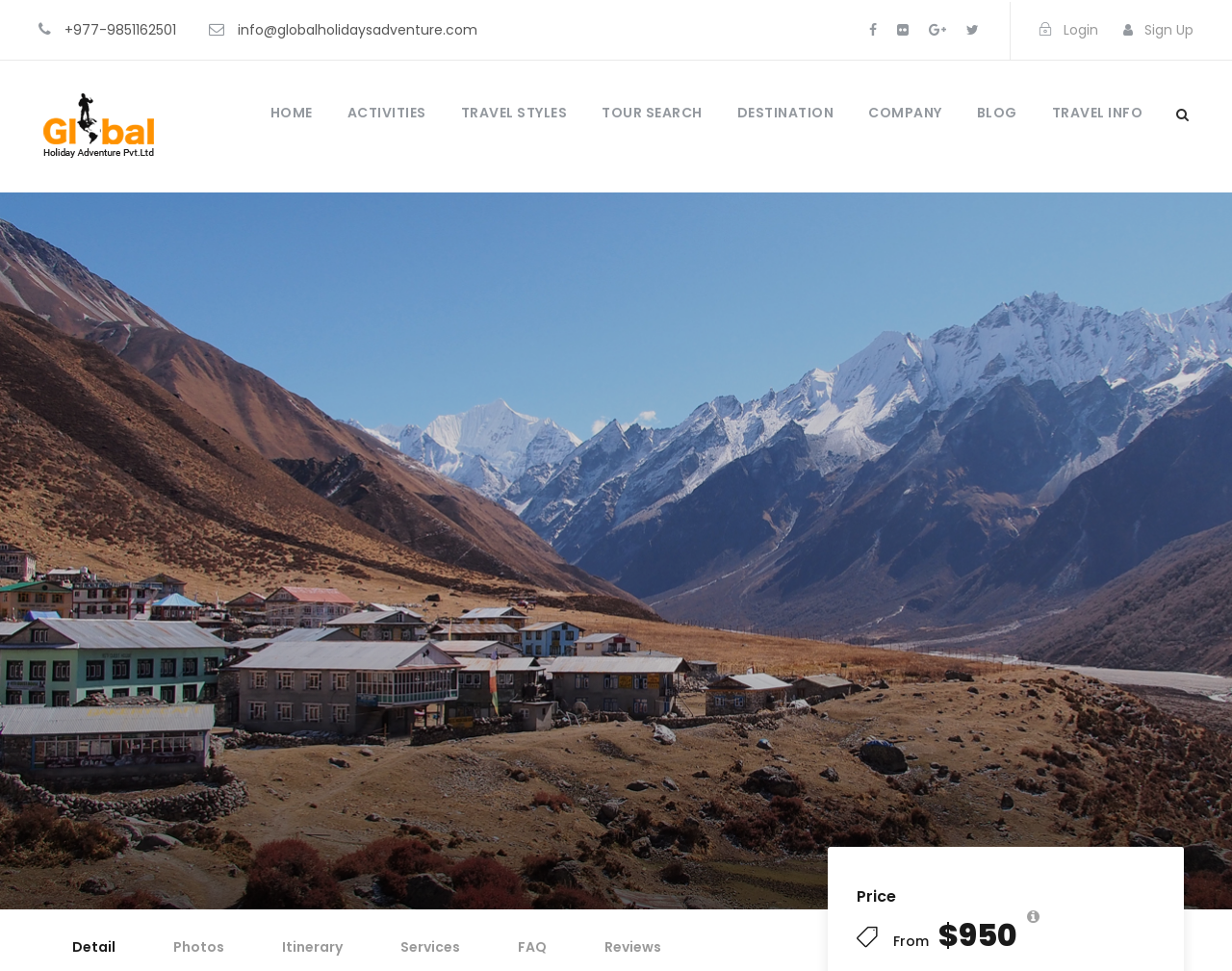Provide your answer in one word or a succinct phrase for the question: 
What is the email address to contact?

info@globalholidaysadventure.com